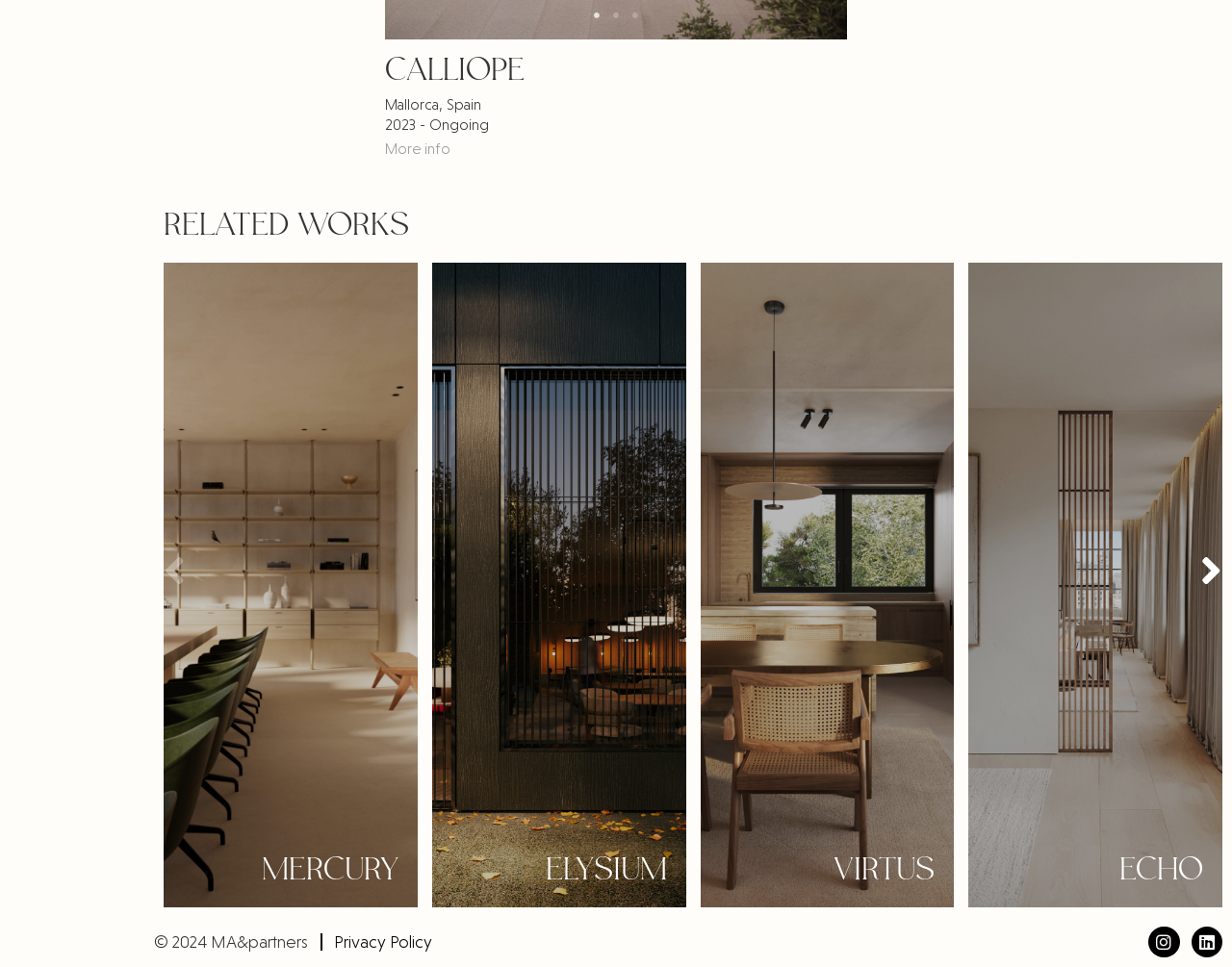Bounding box coordinates should be in the format (top-left x, top-left y, bottom-right x, bottom-right y) and all values should be floating point numbers between 0 and 1. Determine the bounding box coordinate for the UI element described as: My Garage

None